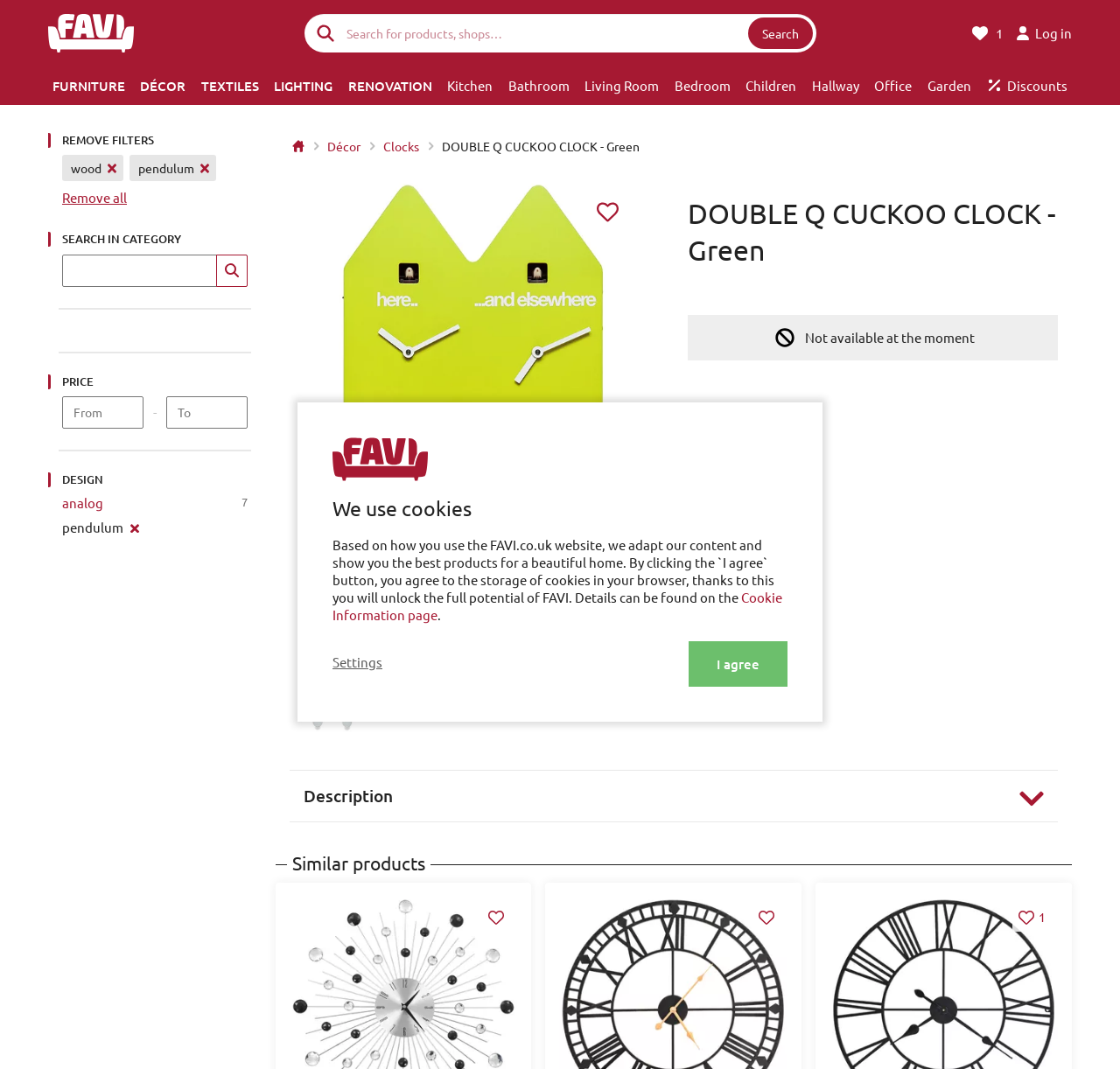Kindly determine the bounding box coordinates for the area that needs to be clicked to execute this instruction: "Log in".

[0.905, 0.023, 0.957, 0.039]